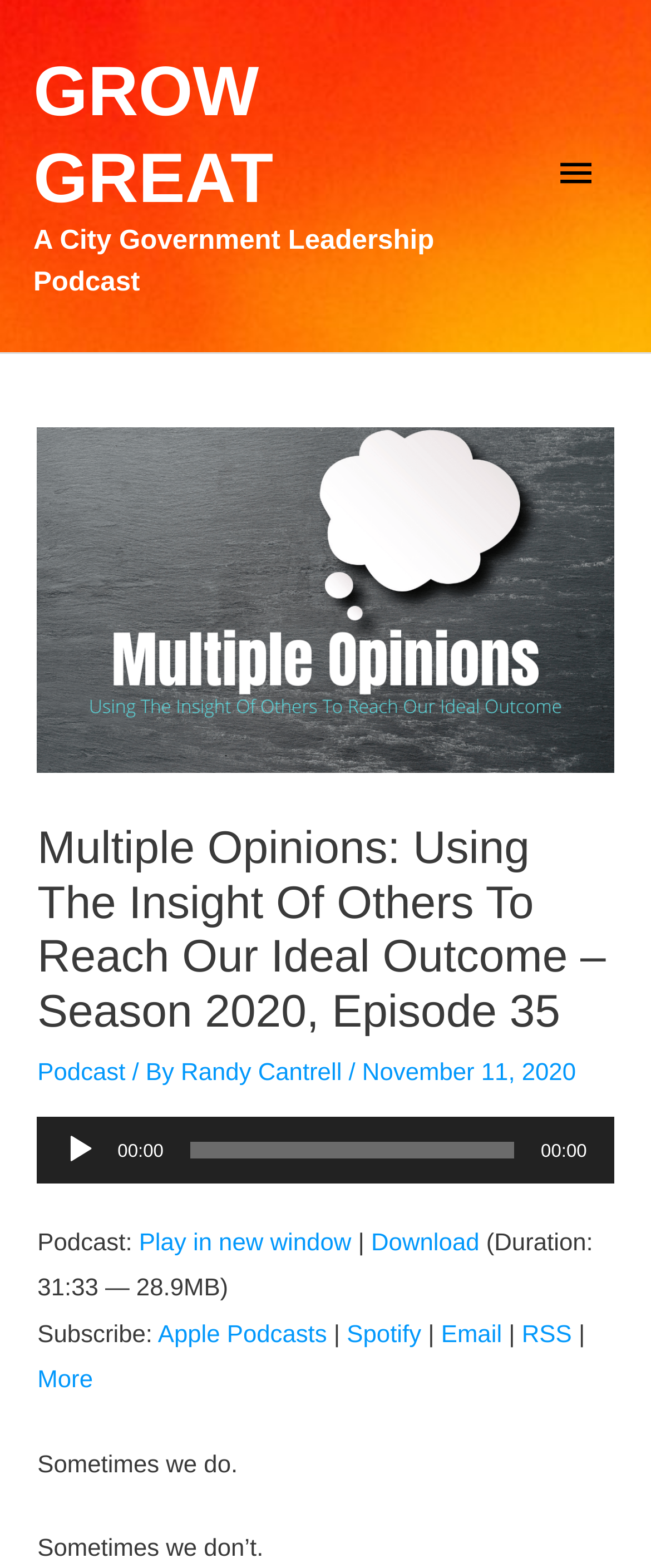What are the available subscription options?
Please give a detailed and elaborate answer to the question.

I found the available subscription options by looking at the link elements that say 'Apple Podcasts', 'Spotify', 'Email', 'RSS', and 'More' which are located below the audio player.